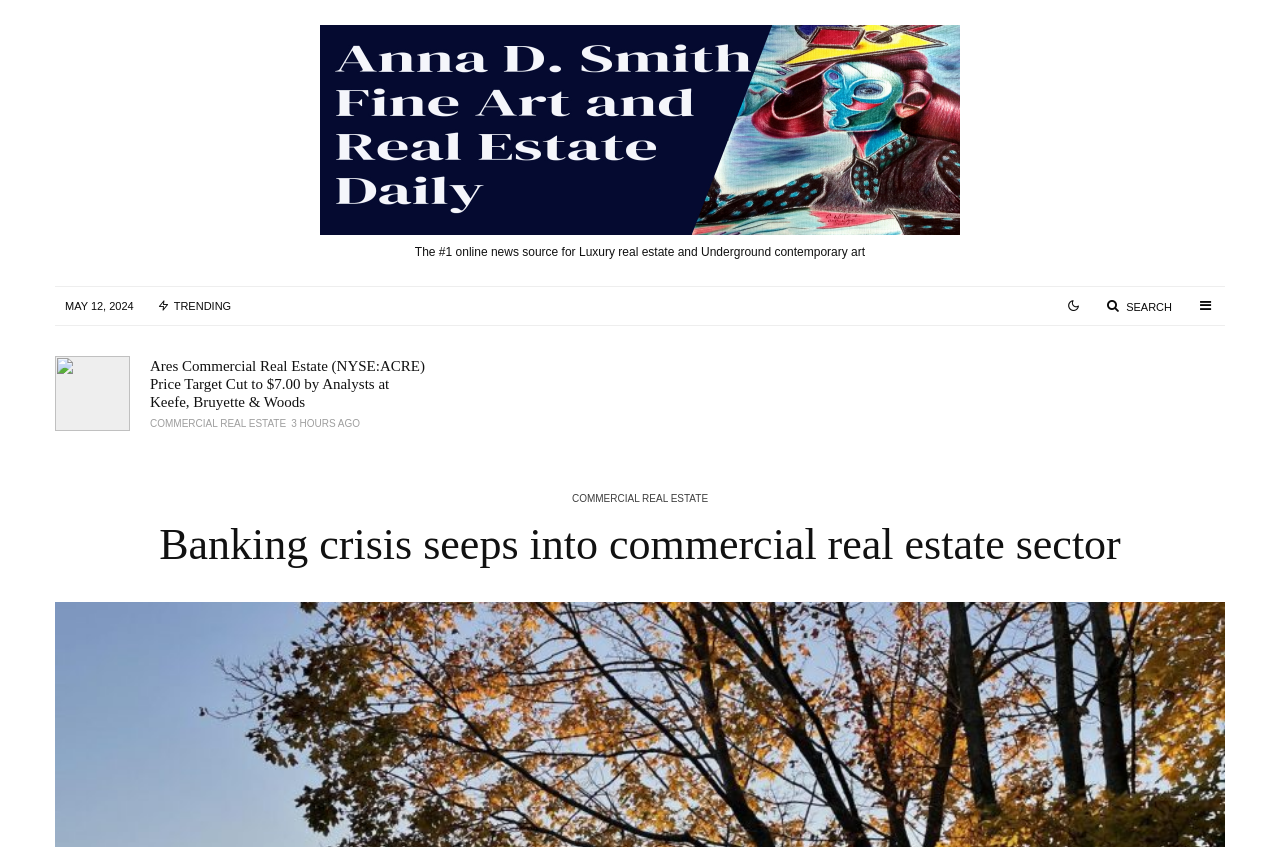Locate the bounding box coordinates of the element that should be clicked to execute the following instruction: "Read the latest news on commercial real estate".

[0.117, 0.421, 0.332, 0.485]